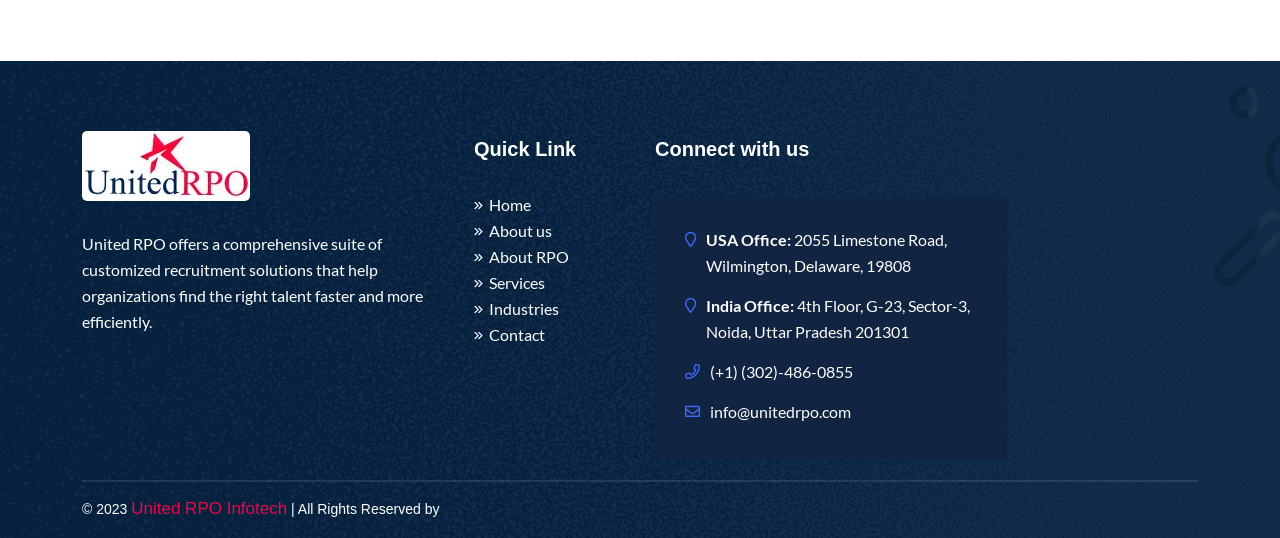Can you give a detailed response to the following question using the information from the image? What does United RPO offer?

Based on the StaticText element, 'United RPO offers a comprehensive suite of customized recruitment solutions that help organizations find the right talent faster and more efficiently.', it can be inferred that United RPO provides customized recruitment solutions to help organizations find the right talent efficiently.